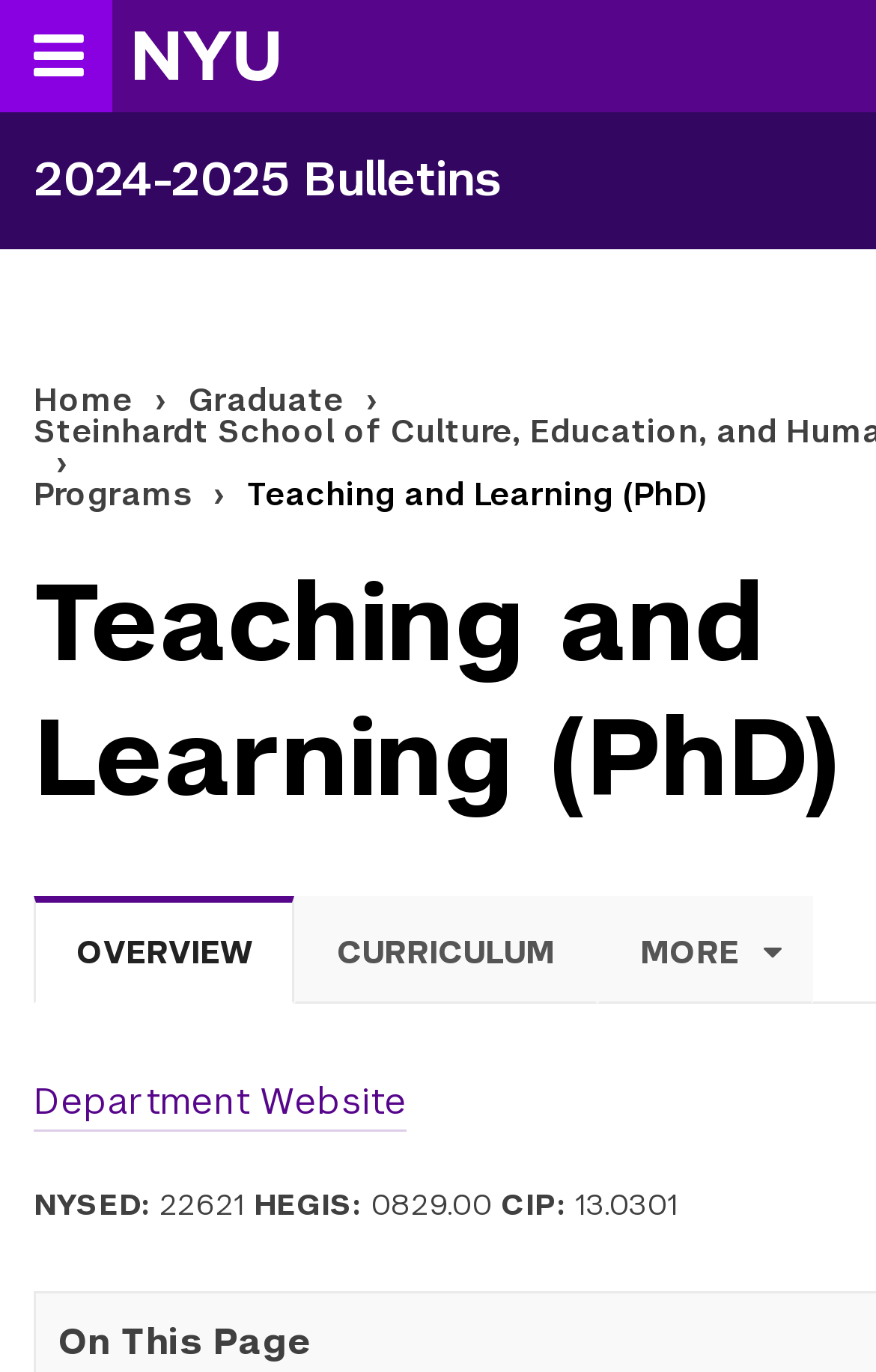Please give the bounding box coordinates of the area that should be clicked to fulfill the following instruction: "Select the CURRICULUM tab". The coordinates should be in the format of four float numbers from 0 to 1, i.e., [left, top, right, bottom].

[0.336, 0.653, 0.682, 0.731]